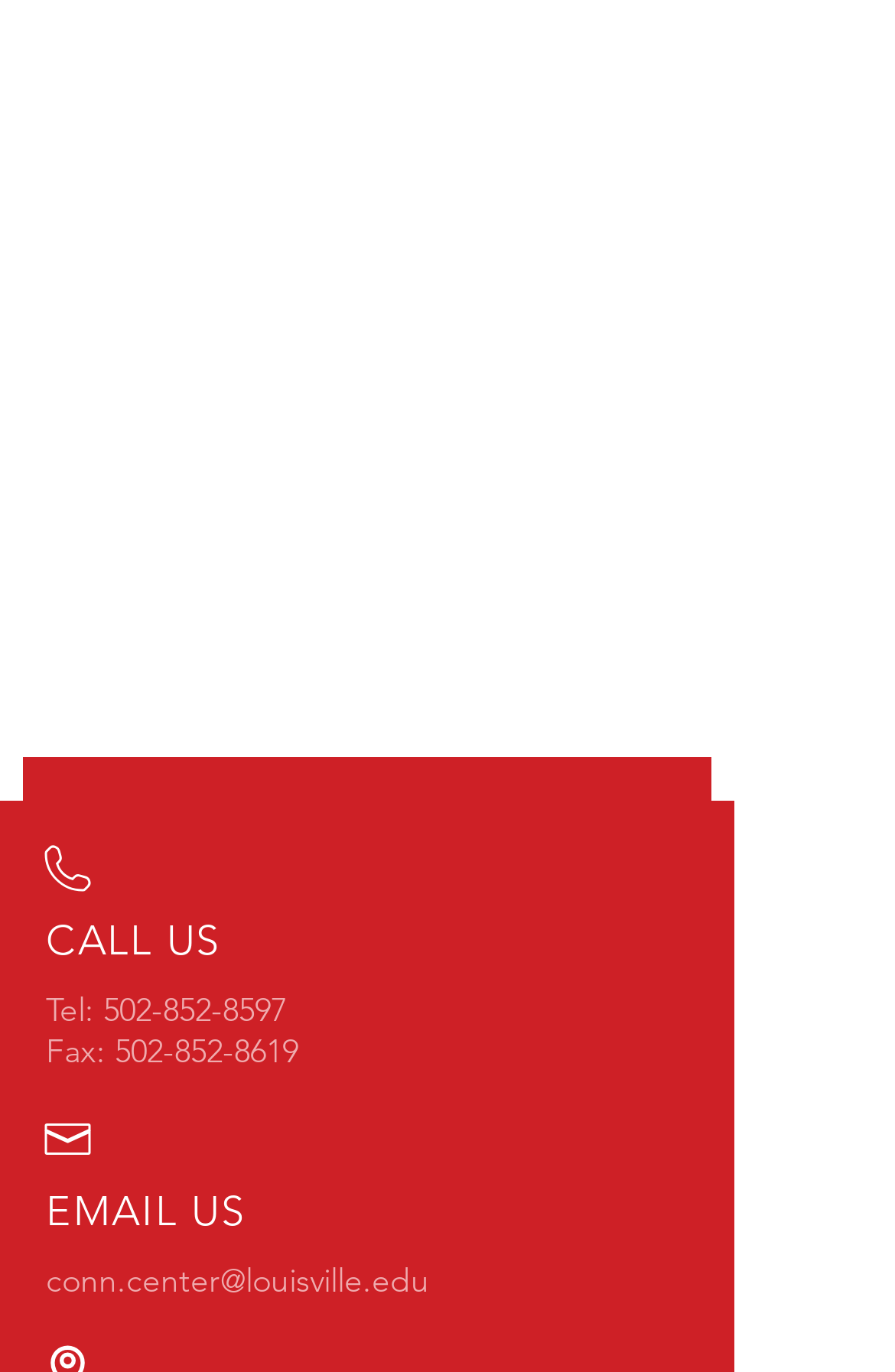Please respond to the question using a single word or phrase:
What is the email address to contact?

conn.center@louisville.edu